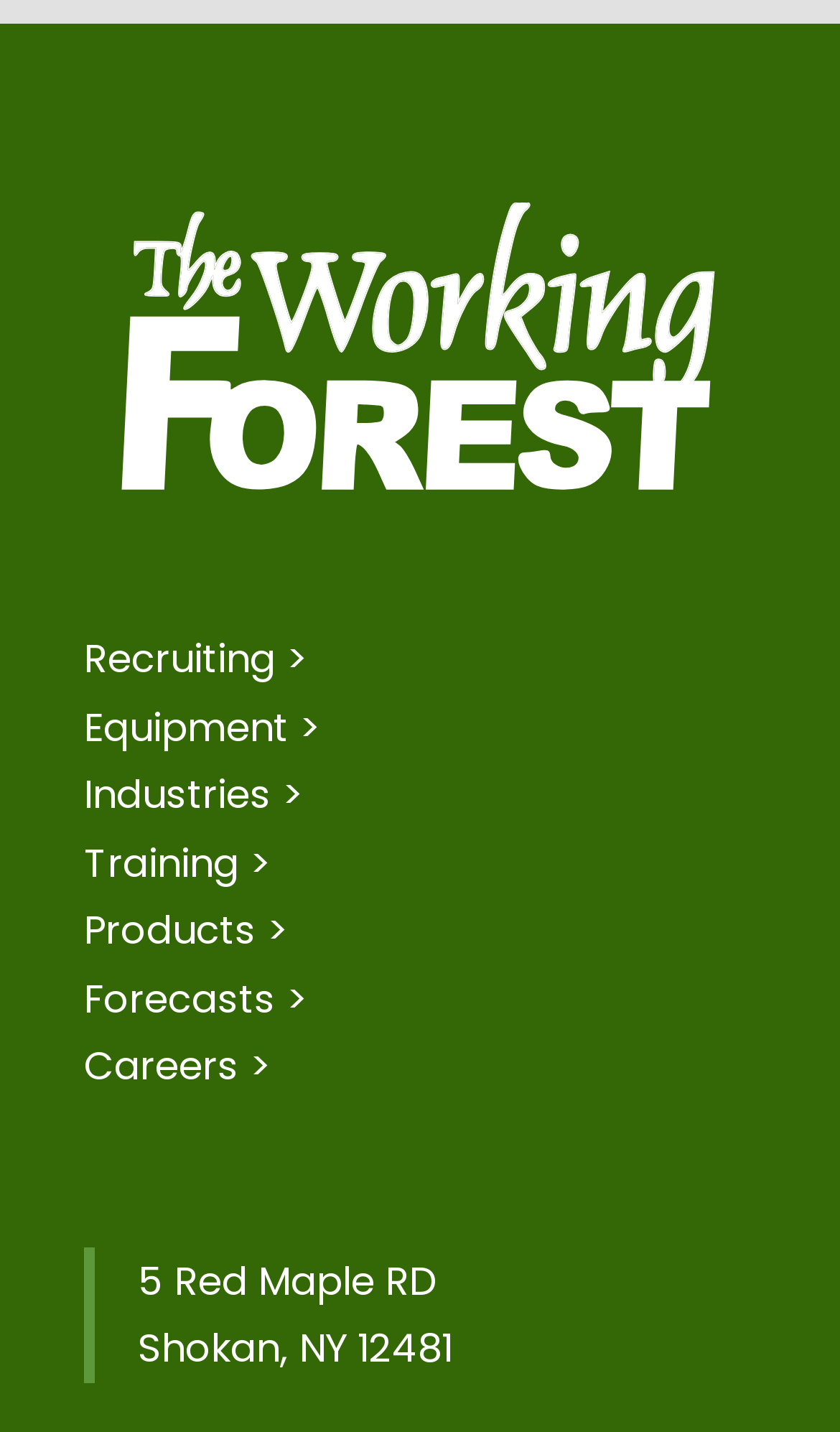What is the type of element that contains the address information?
Please provide a single word or phrase as the answer based on the screenshot.

Blockquote